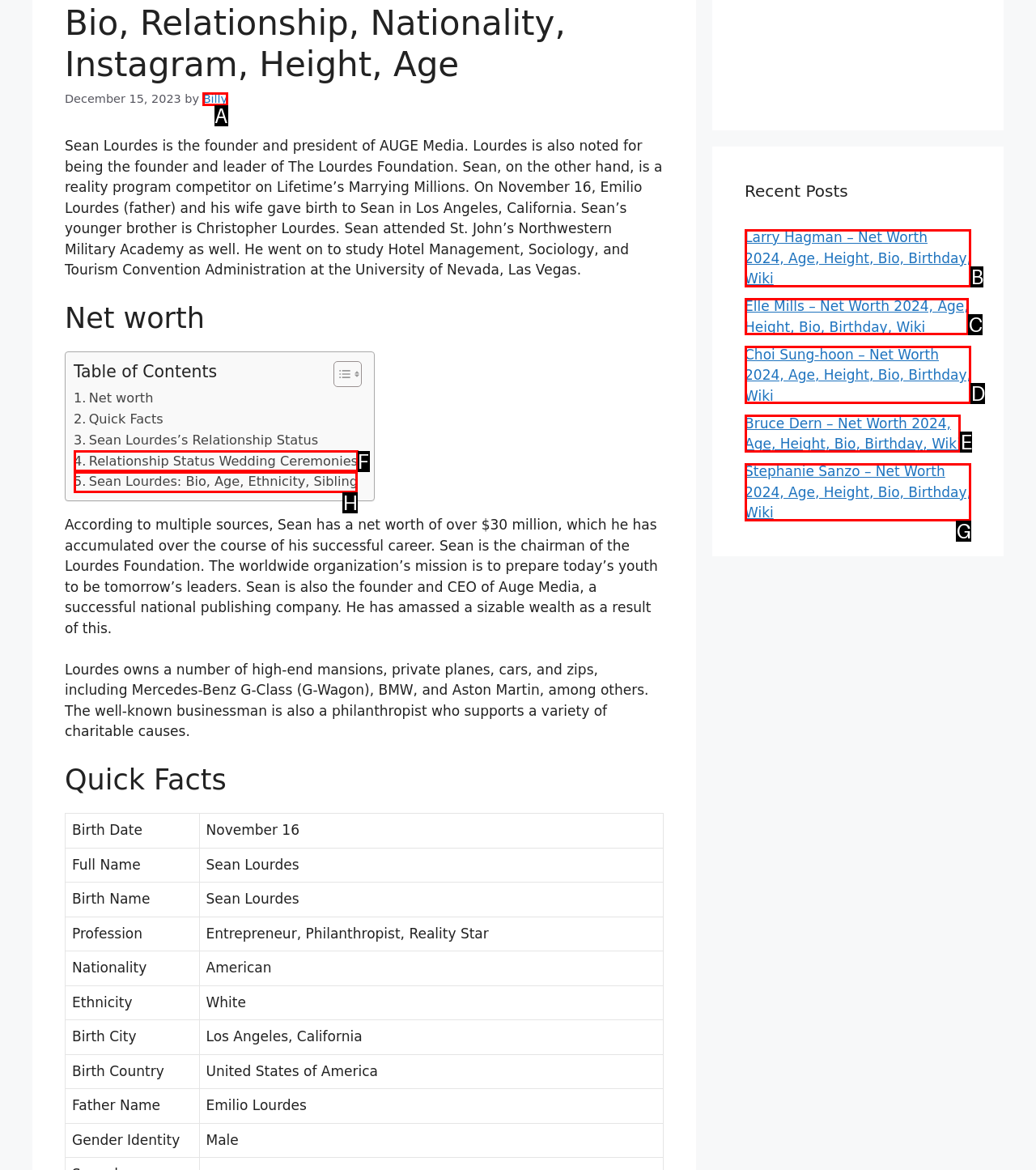Identify the UI element that best fits the description: Relationship Status Wedding Ceremonies
Respond with the letter representing the correct option.

F